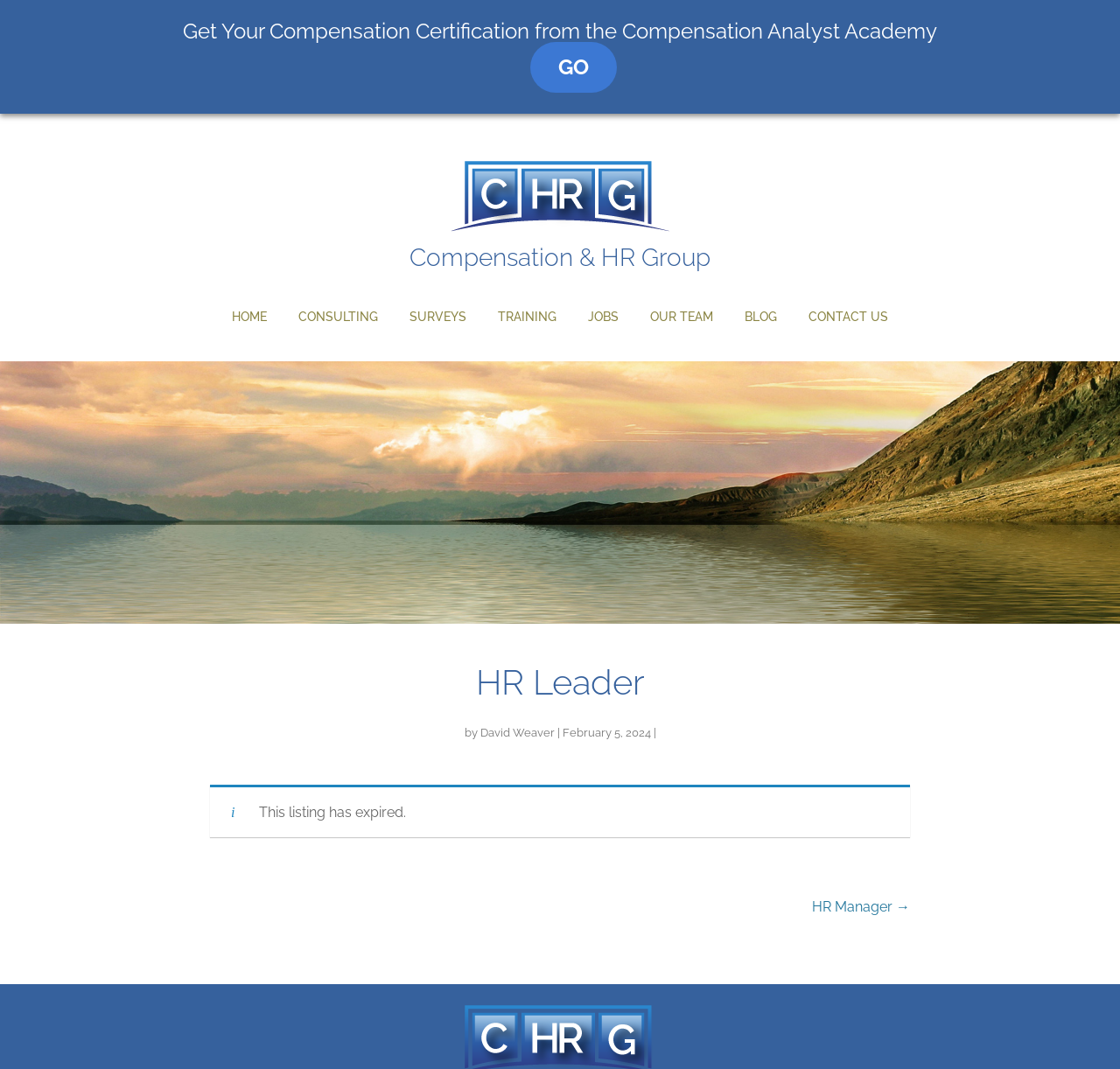How many navigation links are there?
Please provide a single word or phrase based on the screenshot.

7